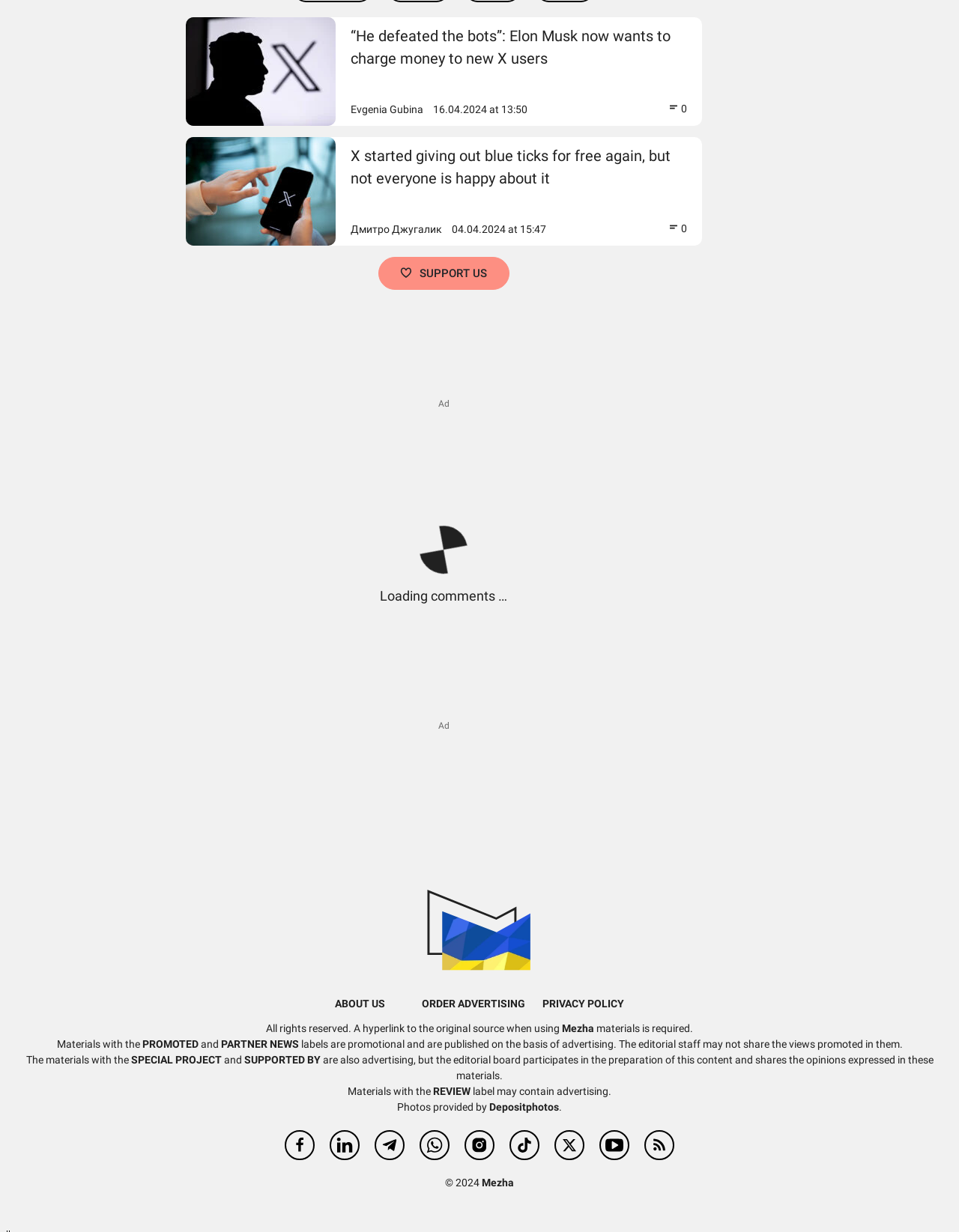Please predict the bounding box coordinates (top-left x, top-left y, bottom-right x, bottom-right y) for the UI element in the screenshot that fits the description: Order advertising

[0.42, 0.81, 0.548, 0.819]